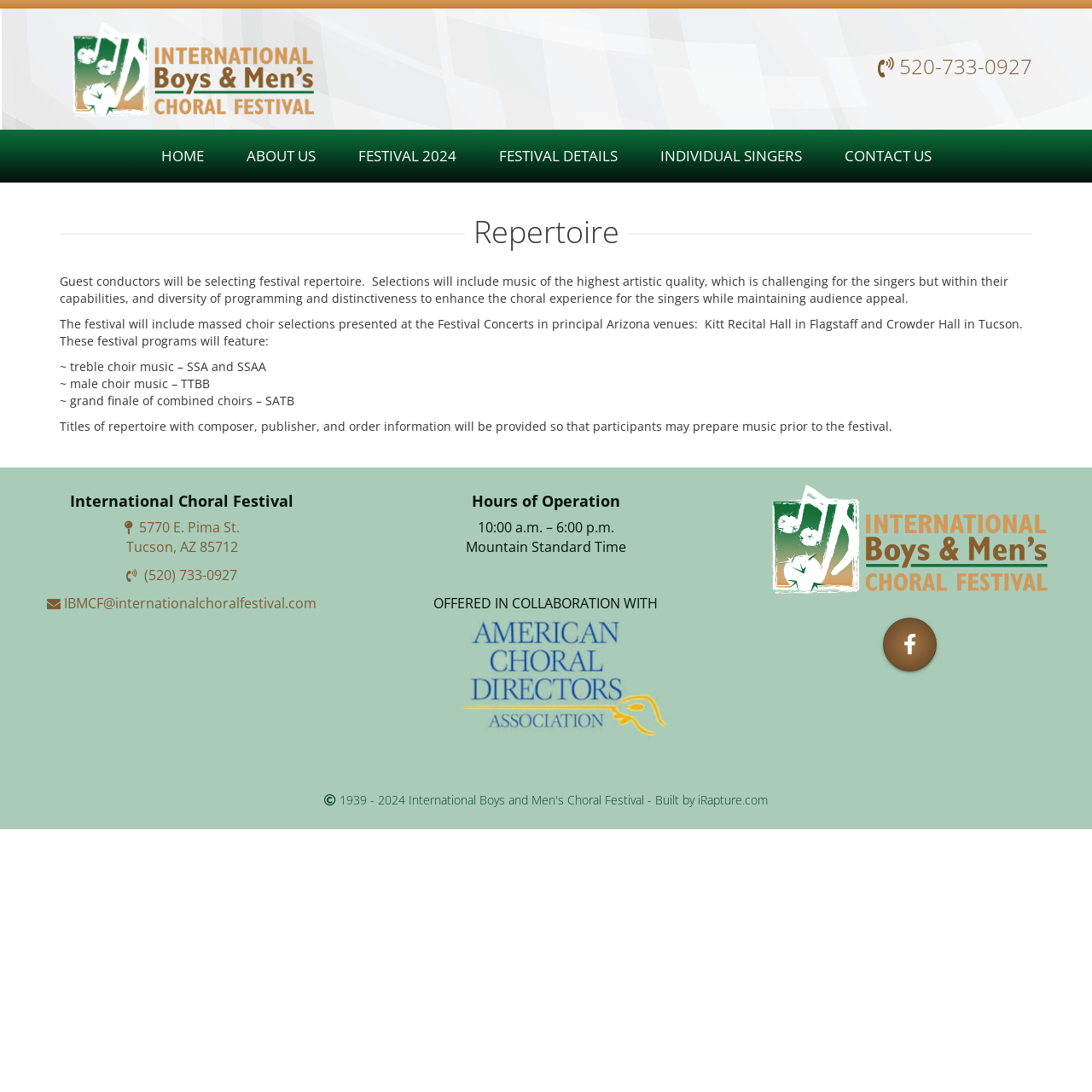What is the phone number of the International Boys and Men's Choral Festival? Refer to the image and provide a one-word or short phrase answer.

520-733-0927